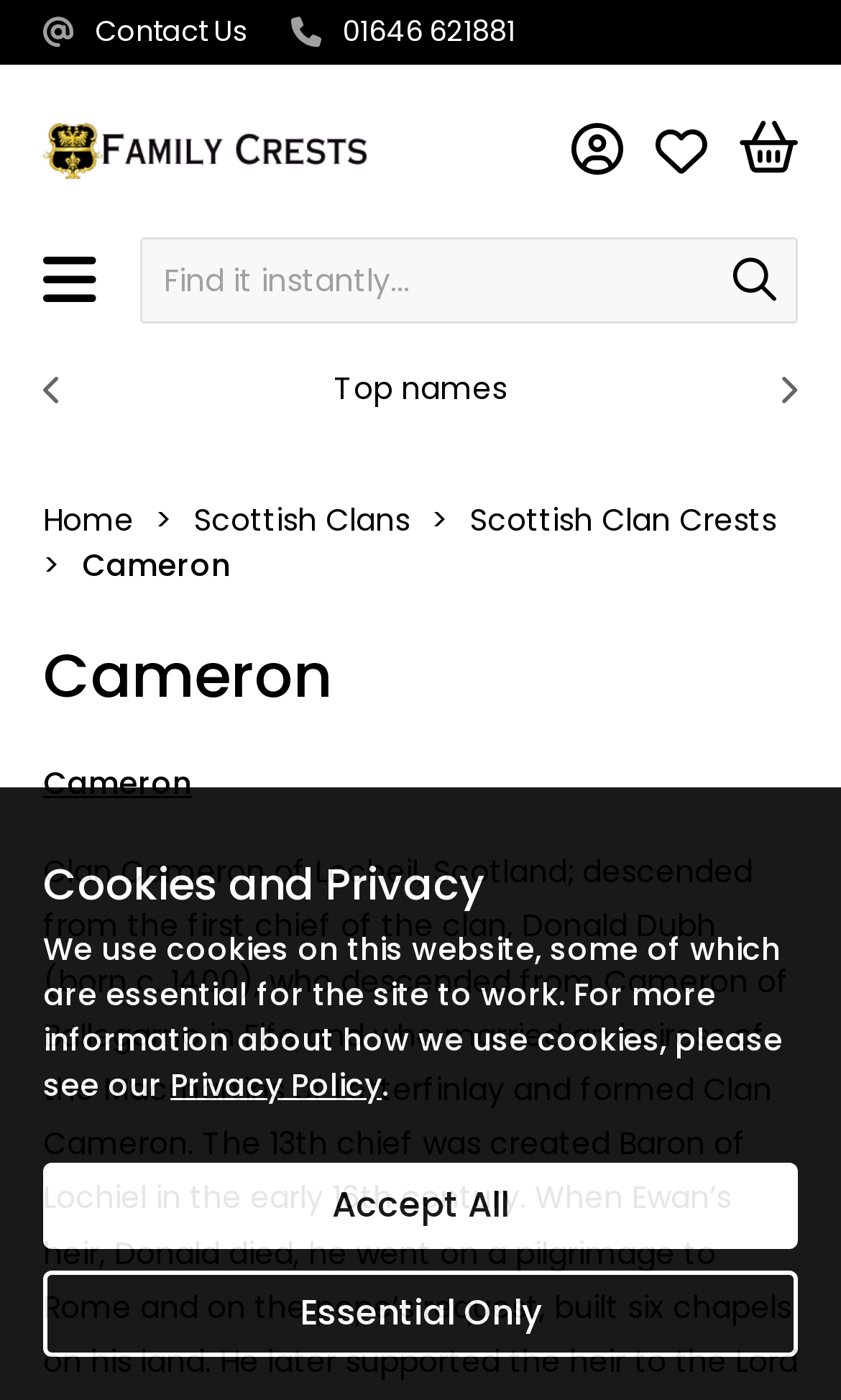Based on the image, please elaborate on the answer to the following question:
What is the phone number to contact?

I found the phone number by looking at the link element with the text '01646 621881' which is located at the top of the page.